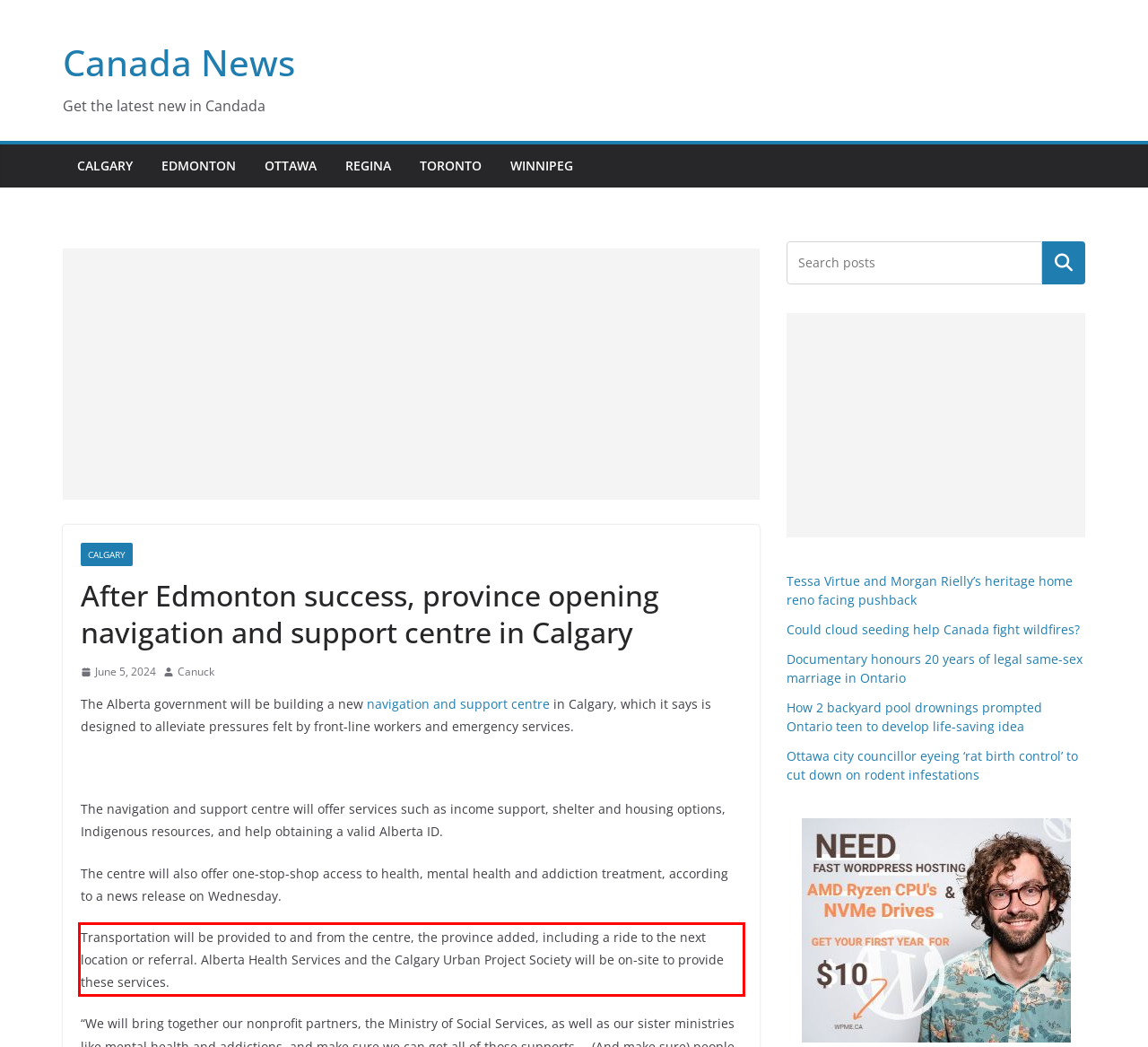Please analyze the screenshot of a webpage and extract the text content within the red bounding box using OCR.

Transportation will be provided to and from the centre, the province added, including a ride to the next location or referral. Alberta Health Services and the Calgary Urban Project Society will be on-site to provide these services.